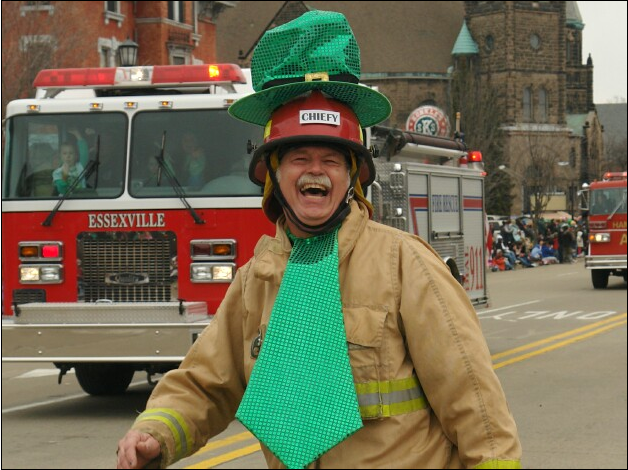What is written on the hat?
Based on the image, answer the question with a single word or brief phrase.

CHIEF